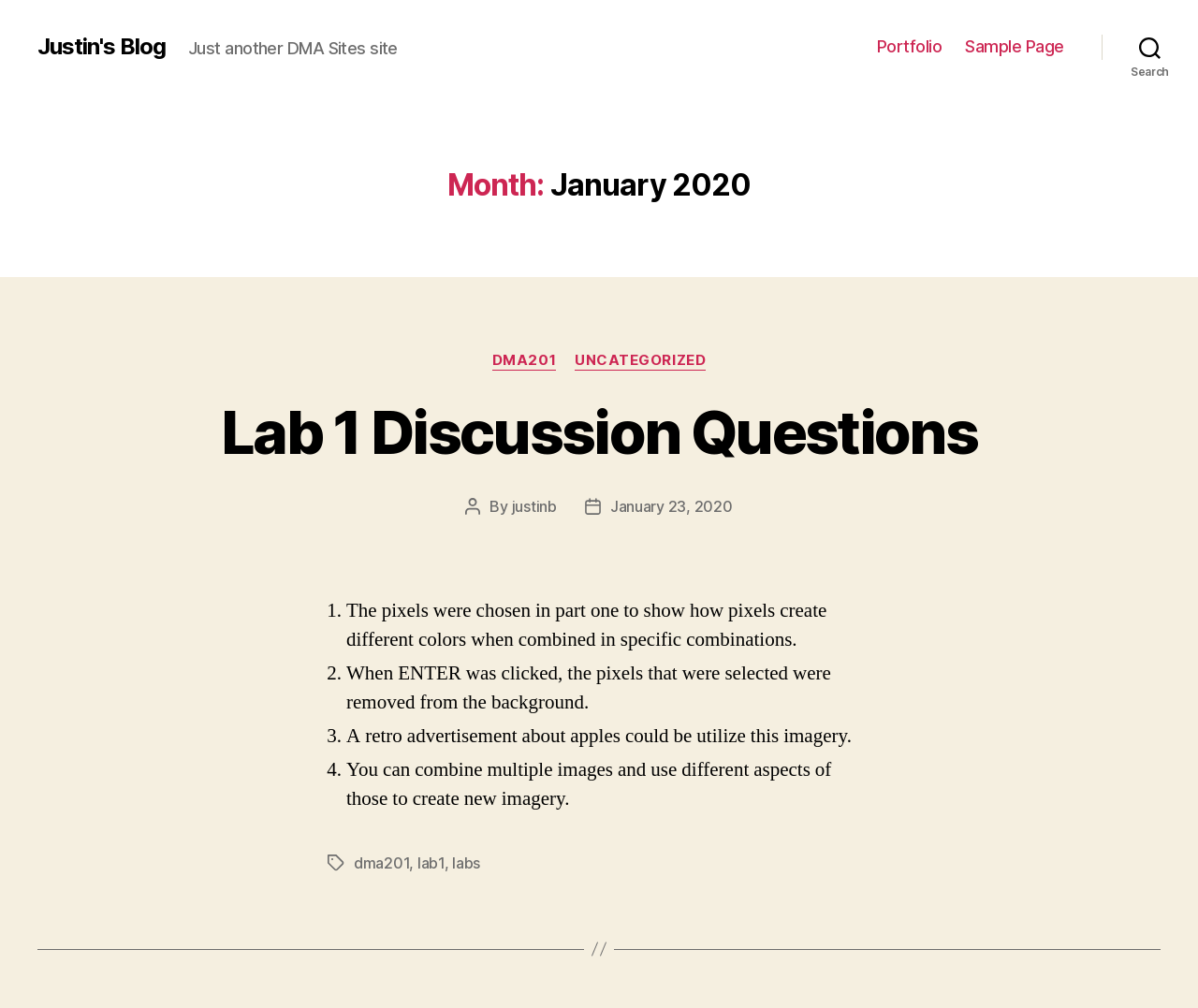What is the name of the blog?
Please answer the question with as much detail and depth as you can.

The name of the blog can be found in the top-left corner of the webpage, where it says 'Justin's Blog' in a link format.